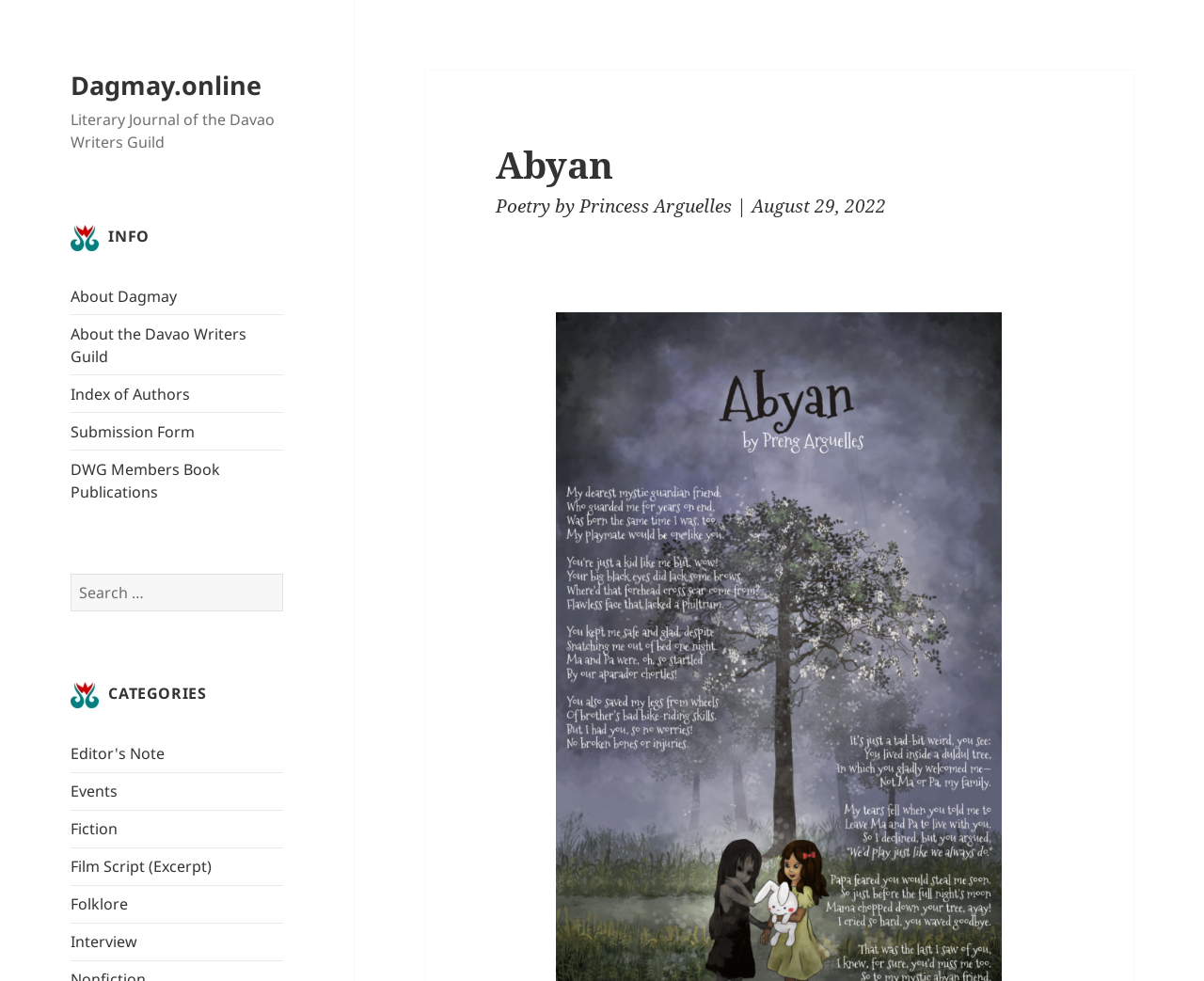Deliver a detailed narrative of the webpage's visual and textual elements.

The webpage is a literary journal called "Abyan" from the Davao Writers Guild. At the top left, there is a link to the journal's homepage, "Dagmay.online", and a static text describing the journal as a literary publication. Below this, there is a navigation menu labeled "INFO" with five links: "About Dagmay", "About the Davao Writers Guild", "Index of Authors", "Submission Form", and "DWG Members Book Publications".

To the right of the navigation menu, there is a search bar with a label "Search for:" and a button labeled "SEARCH". Below the search bar, there is a heading "CATEGORIES" with six links to different categories: "Editor's Note", "Events", "Fiction", "Film Script (Excerpt)", "Folklore", and "Interview".

In the main content area, there is a header with the title "Abyan" and a link to the "Poetry" category. Below this, there is a byline "by Princess Arguelles" with a date "August 29, 2022". The webpage appears to be a literary journal with various categories and a search function, showcasing the work of writers from the Davao Writers Guild.